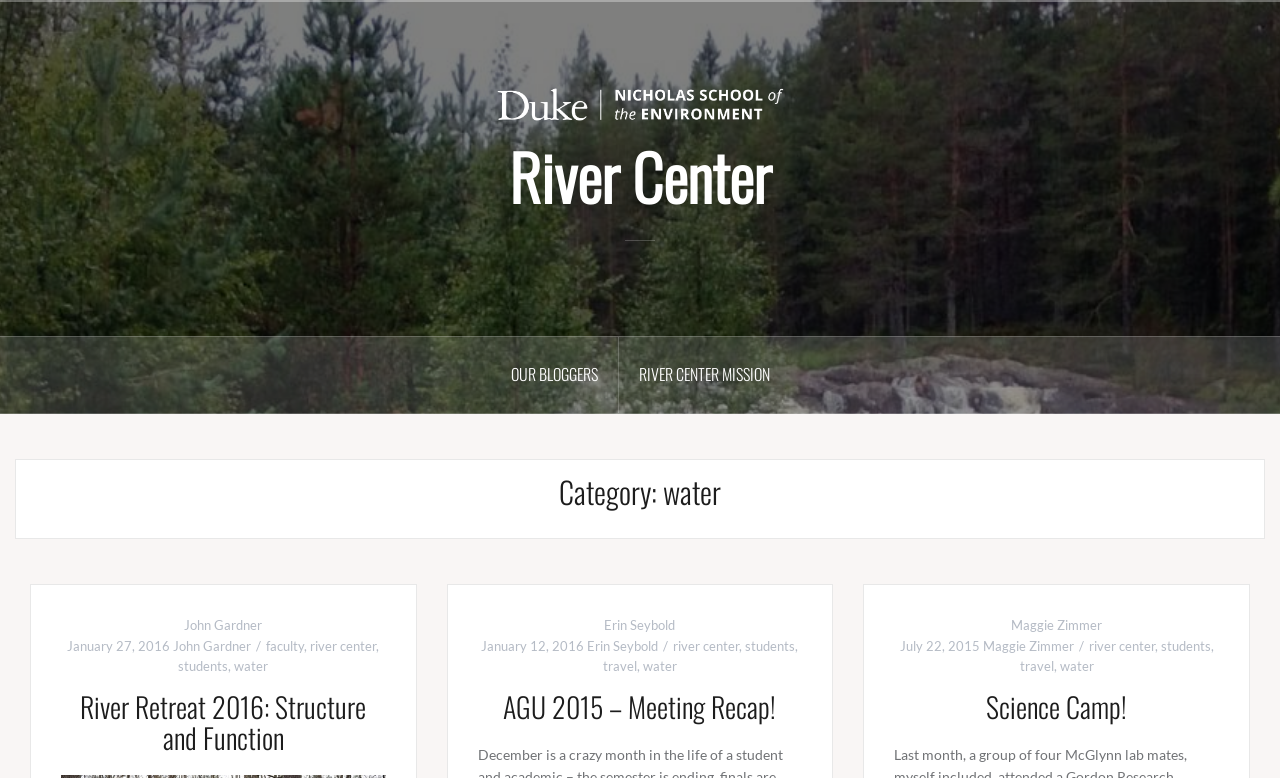Please identify the bounding box coordinates of the clickable element to fulfill the following instruction: "check AGU 2015 – Meeting Recap!". The coordinates should be four float numbers between 0 and 1, i.e., [left, top, right, bottom].

[0.373, 0.89, 0.627, 0.929]